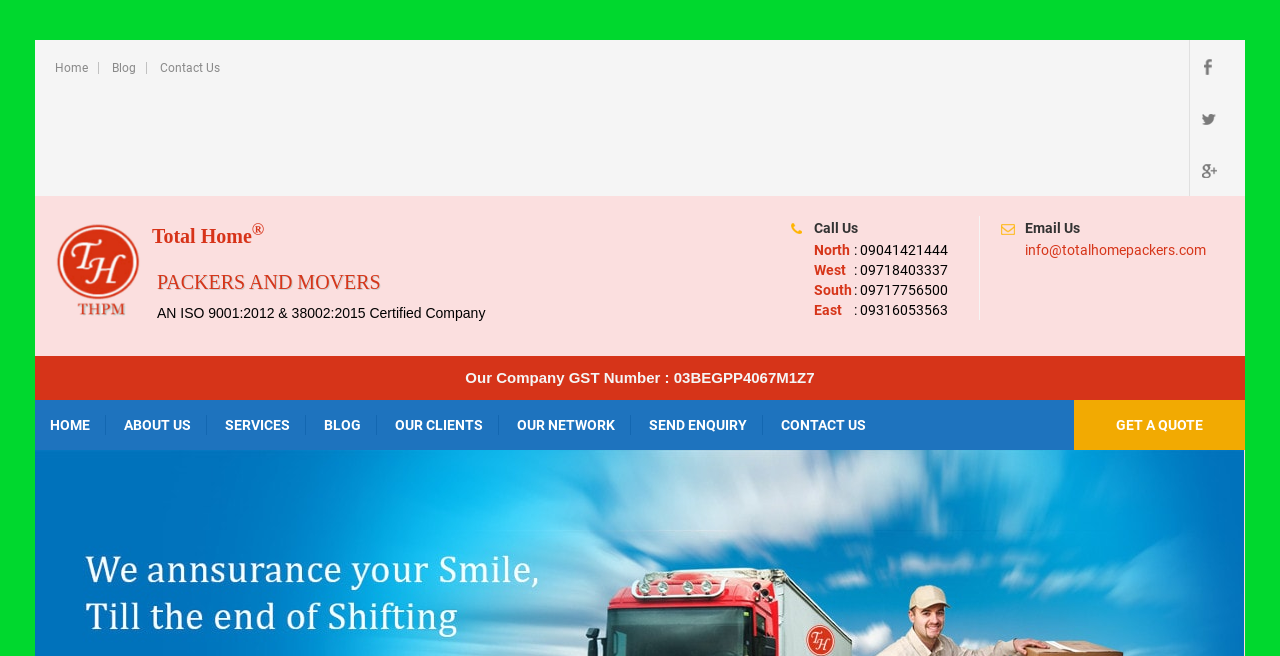Give a one-word or one-phrase response to the question:
What is the GST number of the company?

03BEGPP4067M1Z7